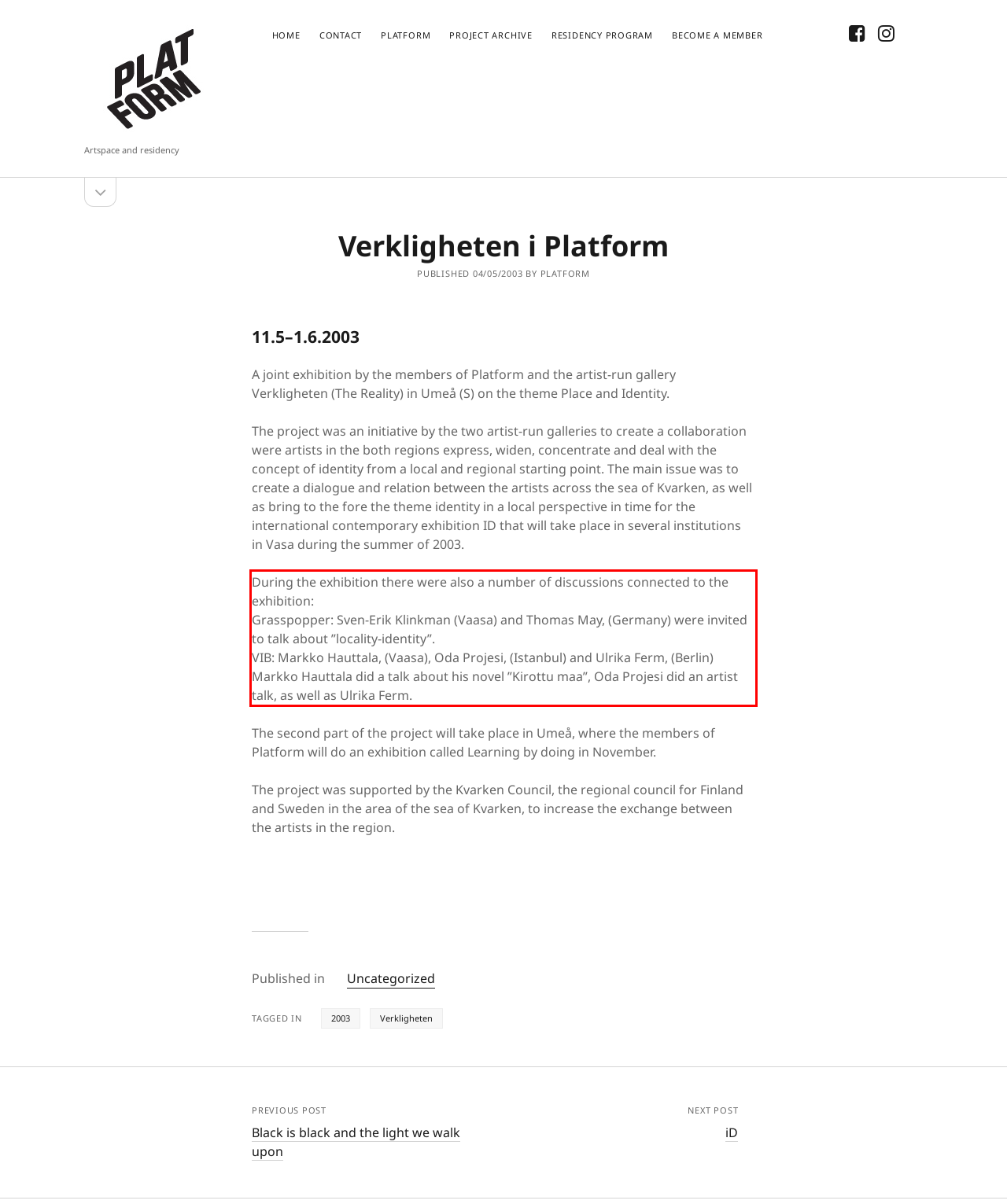Please extract the text content within the red bounding box on the webpage screenshot using OCR.

During the exhibition there were also a number of discussions connected to the exhibition: Grasspopper: Sven-Erik Klinkman (Vaasa) and Thomas May, (Germany) were invited to talk about ”locality-identity”. VIB: Markko Hauttala, (Vaasa), Oda Projesi, (Istanbul) and Ulrika Ferm, (Berlin) Markko Hauttala did a talk about his novel ”Kirottu maa”, Oda Projesi did an artist talk, as well as Ulrika Ferm.